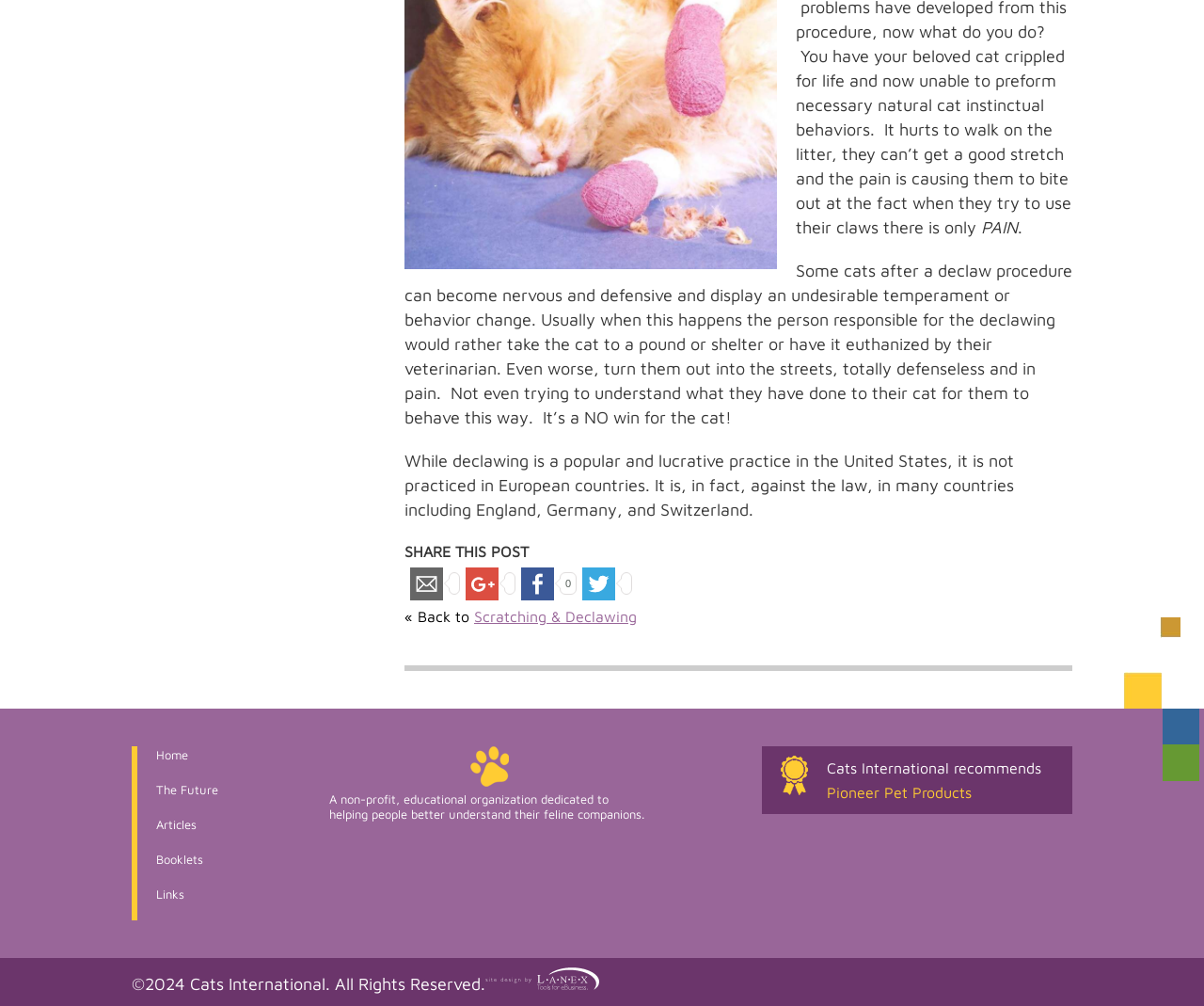Please determine the bounding box coordinates of the area that needs to be clicked to complete this task: 'Check the website's copyright information'. The coordinates must be four float numbers between 0 and 1, formatted as [left, top, right, bottom].

[0.109, 0.968, 0.403, 0.988]